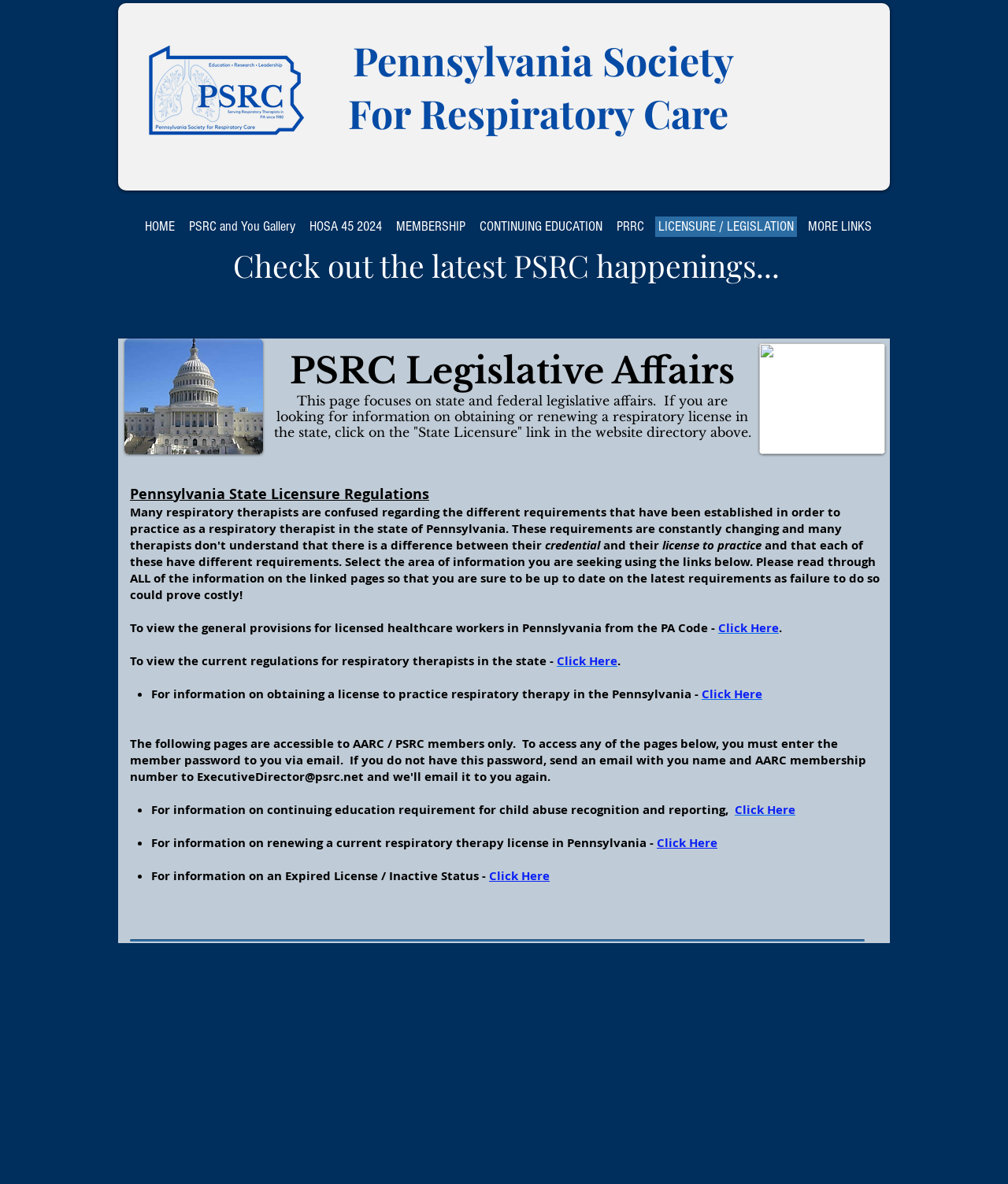Locate the bounding box coordinates of the clickable element to fulfill the following instruction: "Click on HOME". Provide the coordinates as four float numbers between 0 and 1 in the format [left, top, right, bottom].

[0.141, 0.183, 0.177, 0.2]